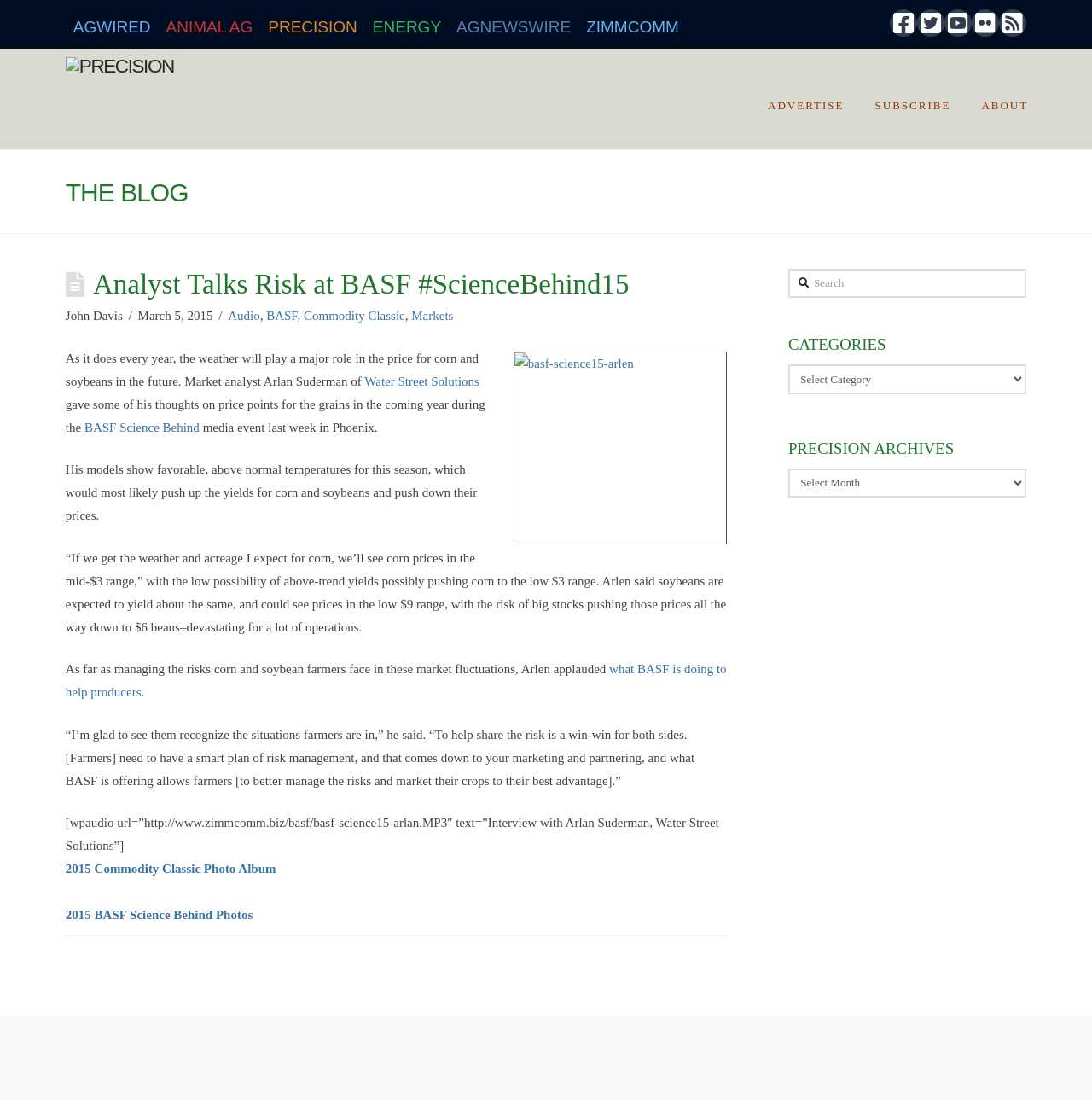Specify the bounding box coordinates of the area to click in order to execute this command: 'Search for something'. The coordinates should consist of four float numbers ranging from 0 to 1, and should be formatted as [left, top, right, bottom].

[0.722, 0.244, 0.94, 0.271]